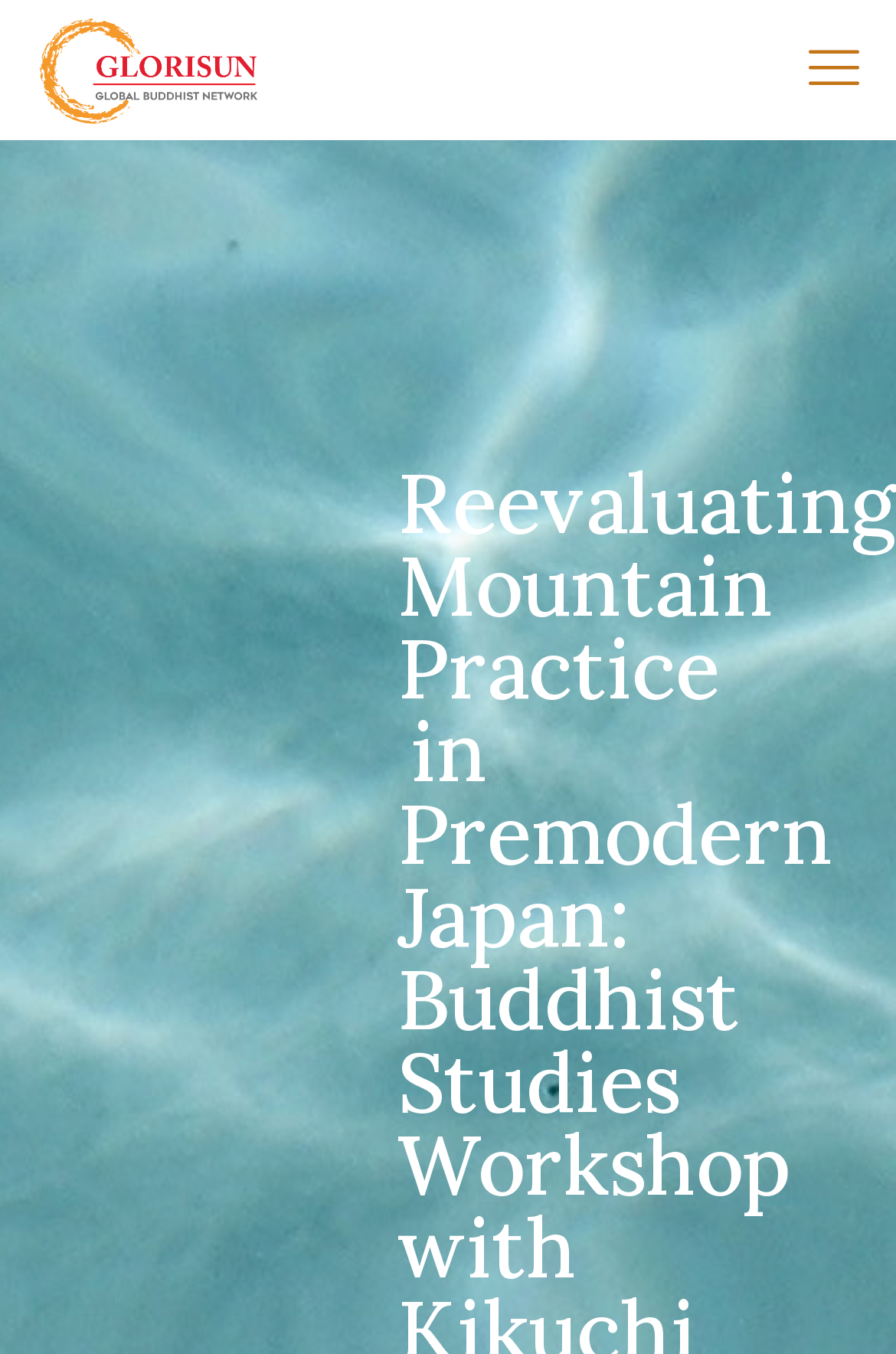Predict the bounding box for the UI component with the following description: "aria-label="mobile menu"".

[0.887, 0.022, 0.974, 0.08]